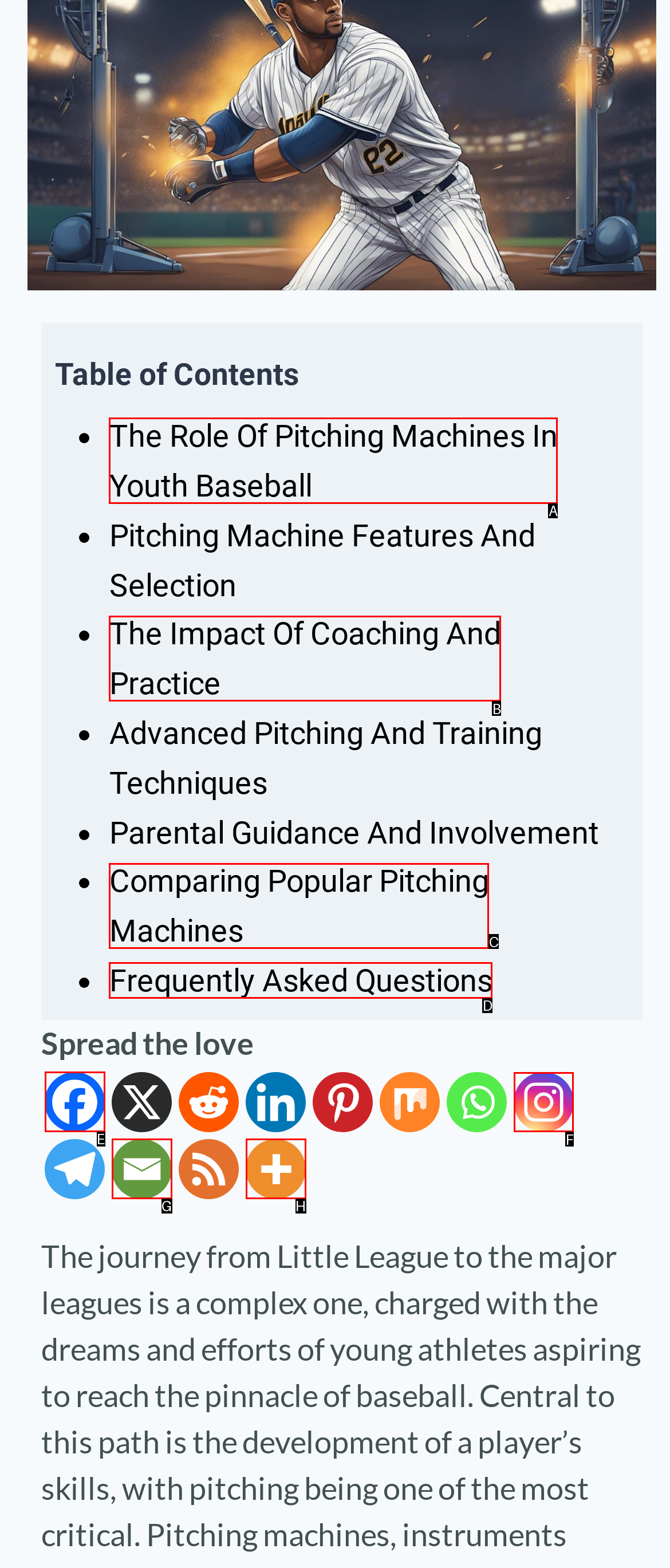Select the UI element that should be clicked to execute the following task: Share on Instagram
Provide the letter of the correct choice from the given options.

F